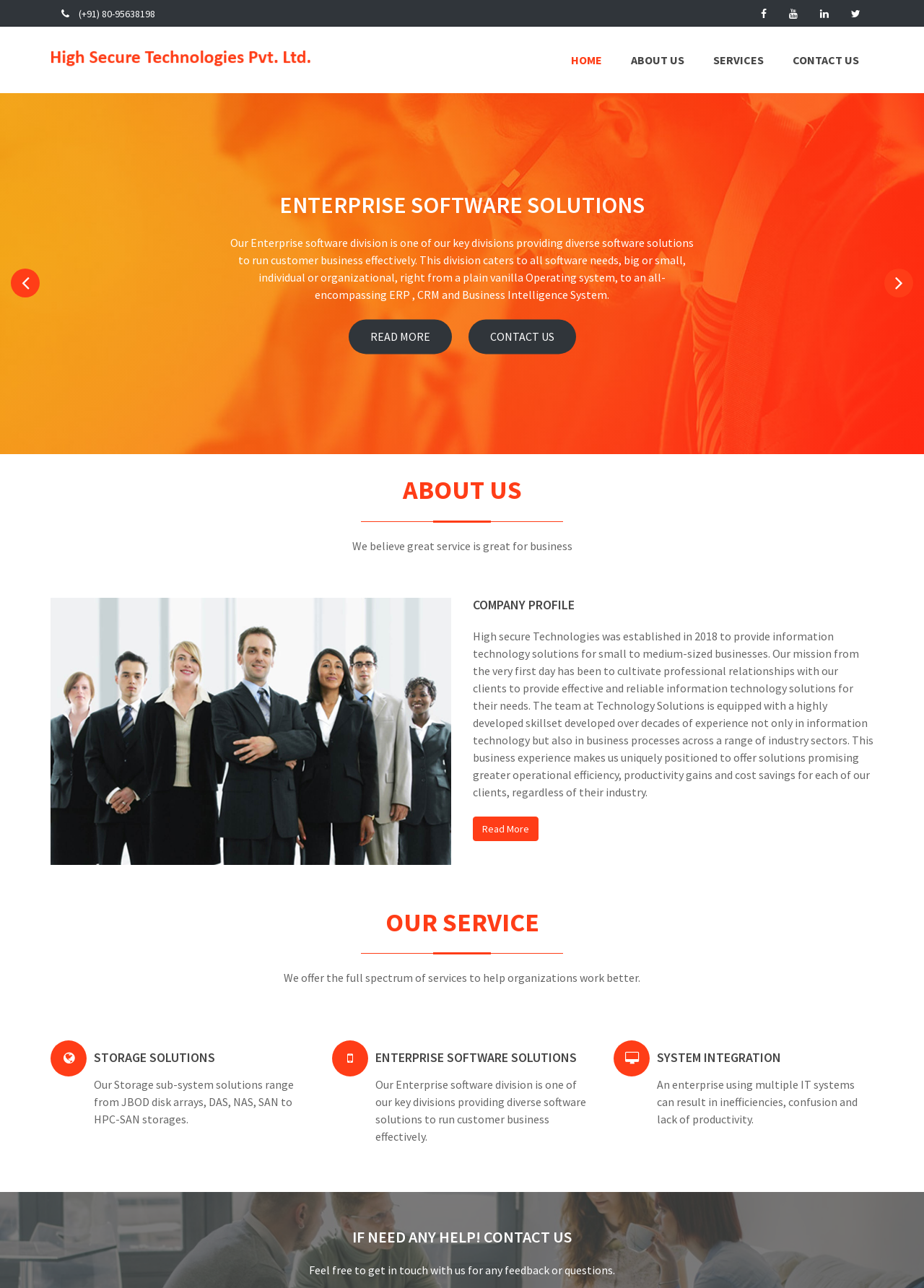Write an elaborate caption that captures the essence of the webpage.

The webpage is about High Secure Technologies Pvt. Ltd., a company that provides enterprise software solutions and other IT services. At the top right corner, there is a phone number (+91) 80-95638198 and four social media links. Below them, there is a navigation menu with four links: HOME, ABOUT US, SERVICES, and CONTACT US.

The main content of the webpage is divided into several sections. The first section has a heading "ENTERPRISE SOFTWARE SOLUTIONS" and a paragraph describing the company's enterprise software division. There are two links, "READ MORE" and "CONTACT US", below the paragraph.

The next section has a heading "ABOUT US" and a paragraph describing the company's mission and values. Below it, there is a heading "COMPANY PROFILE" and a longer paragraph describing the company's history and mission.

The following section has a heading "OUR SERVICE" and a paragraph describing the company's services. Below it, there are three sections with headings "STORAGE SOLUTIONS", "ENTERPRISE SOFTWARE SOLUTIONS", and "SYSTEM INTEGRATION", each with a link and a paragraph describing the corresponding service.

At the bottom of the webpage, there is a section with a heading "IF NEED ANY HELP! CONTACT US" and a paragraph encouraging visitors to get in touch with the company for any feedback or questions.